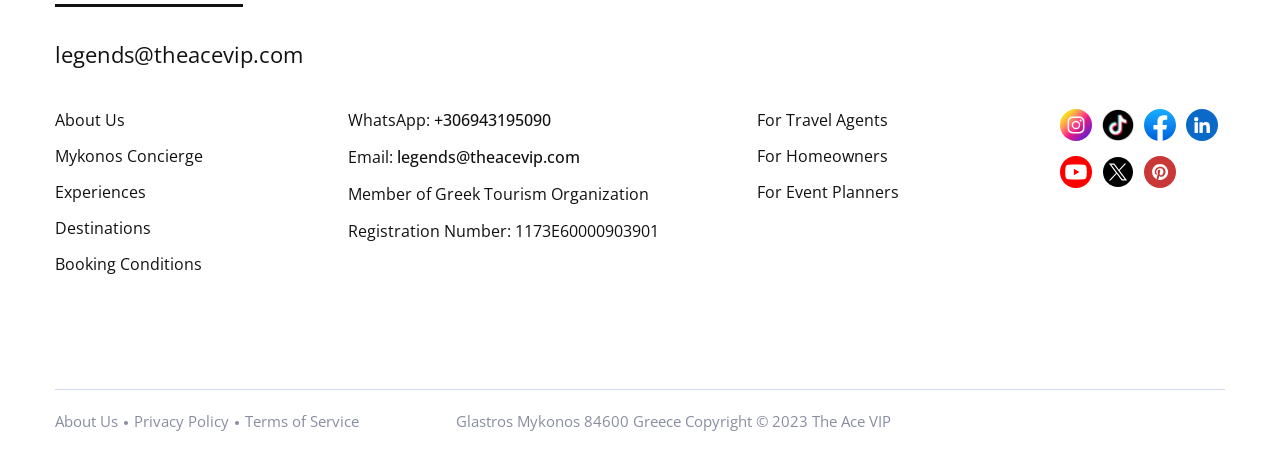What is the address of the company?
Kindly offer a comprehensive and detailed response to the question.

I found the address by looking at the static text at the bottom of the page, which is 'Glastros Mykonos 84600 Greece'.